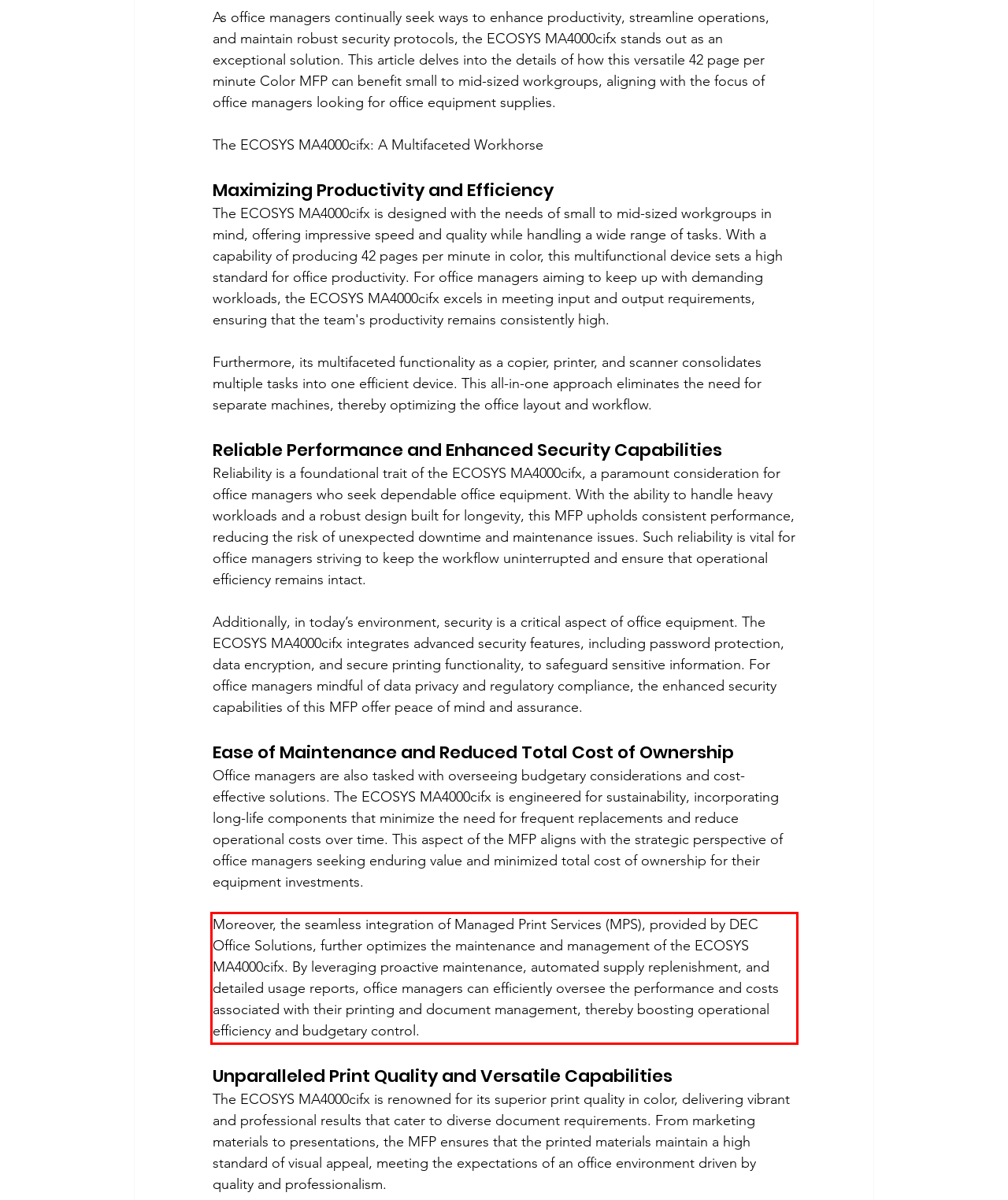Within the provided webpage screenshot, find the red rectangle bounding box and perform OCR to obtain the text content.

Moreover, the seamless integration of Managed Print Services (MPS), provided by DEC Office Solutions, further optimizes the maintenance and management of the ECOSYS MA4000cifx. By leveraging proactive maintenance, automated supply replenishment, and detailed usage reports, office managers can efficiently oversee the performance and costs associated with their printing and document management, thereby boosting operational efficiency and budgetary control.